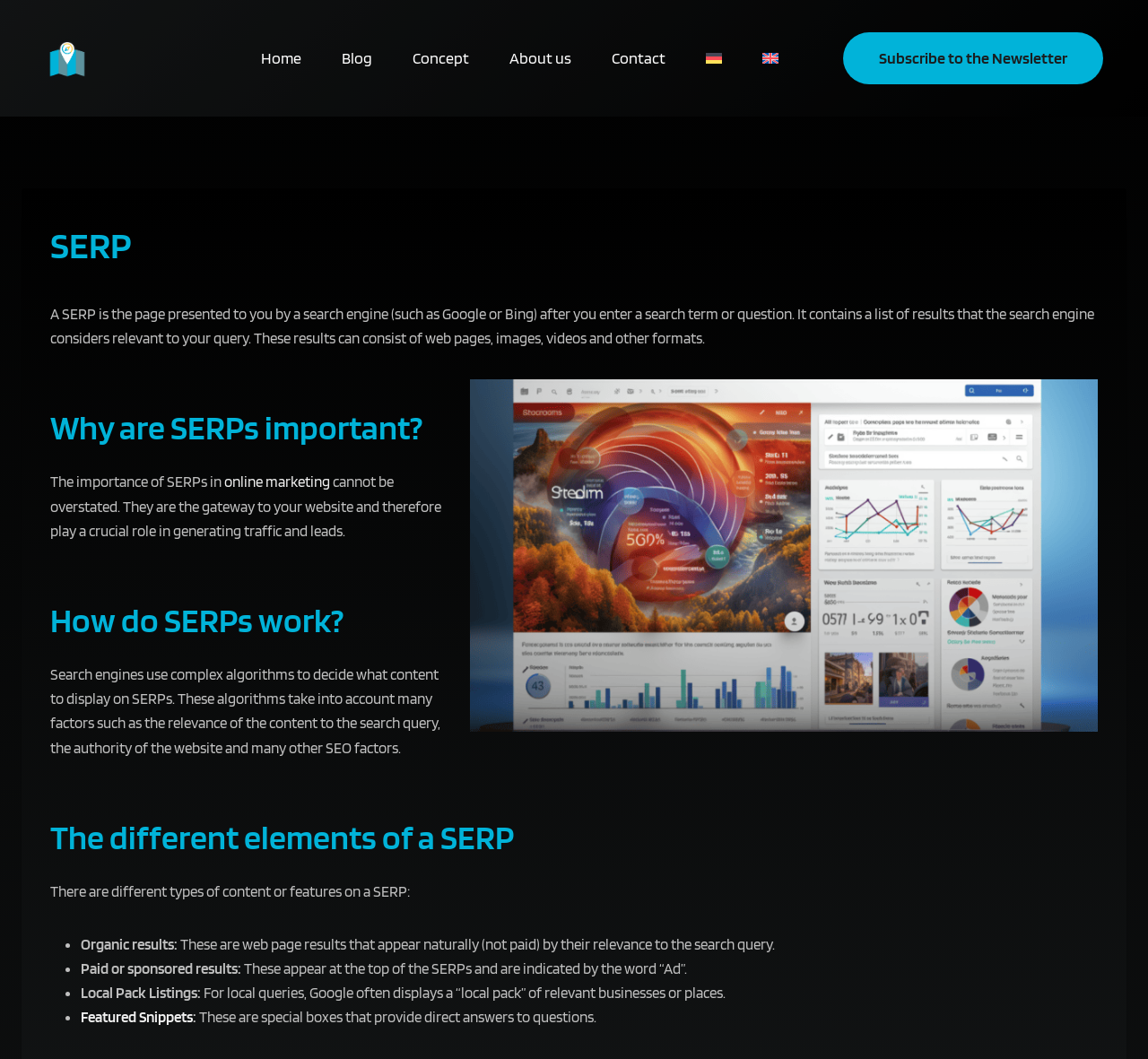Determine the bounding box coordinates of the region that needs to be clicked to achieve the task: "Learn about Featured Snippets".

[0.07, 0.952, 0.168, 0.969]